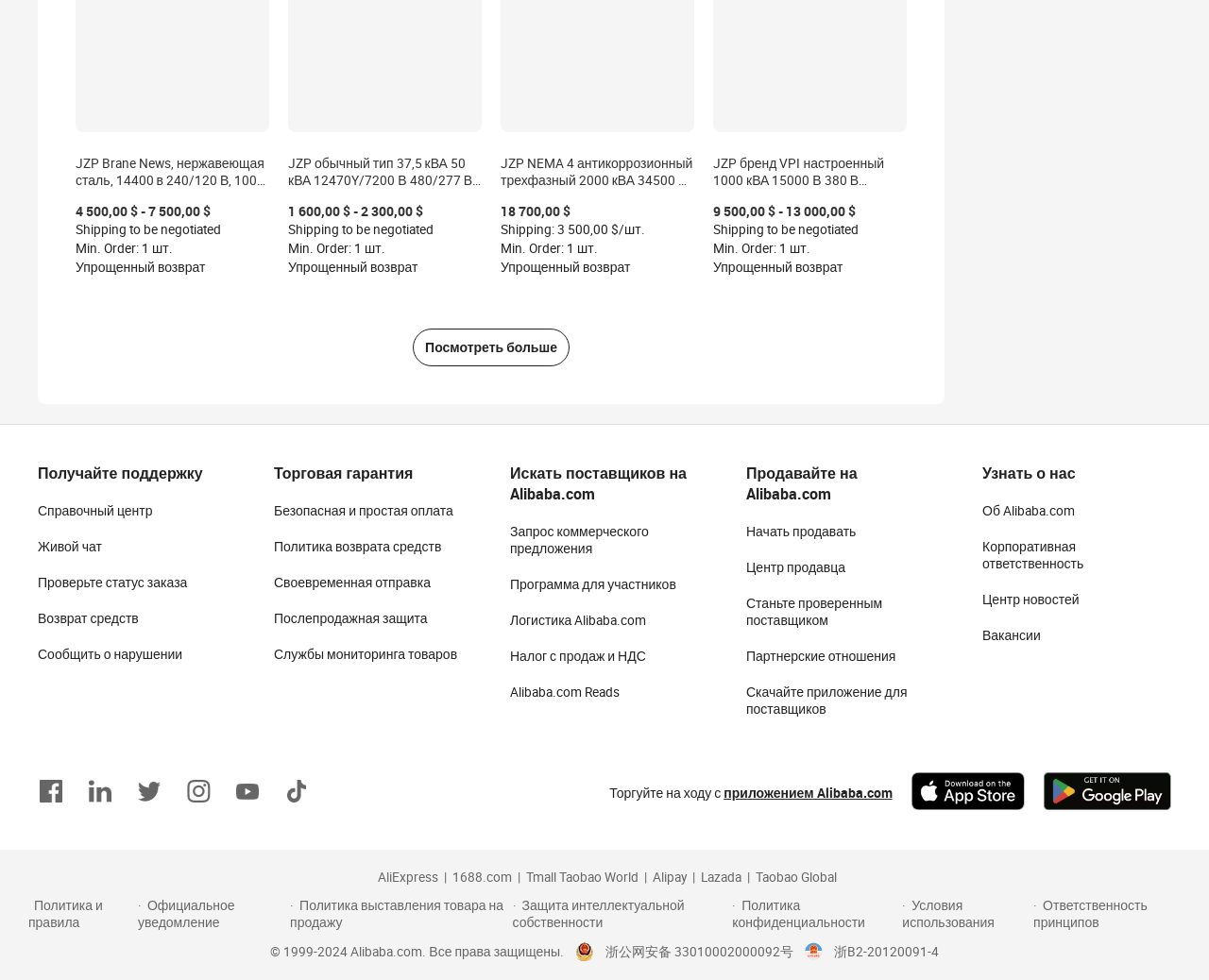Please locate the bounding box coordinates of the element that should be clicked to achieve the given instruction: "View product details".

[0.062, 0.159, 0.219, 0.226]